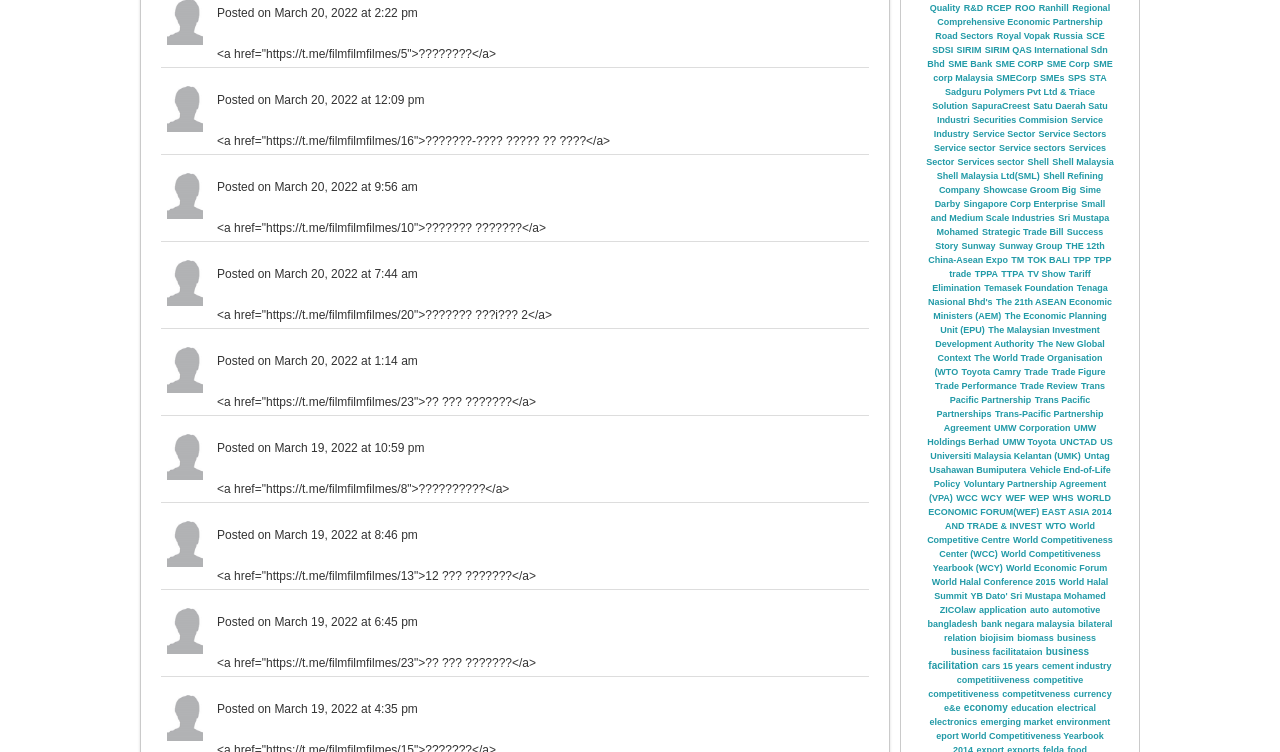By analyzing the image, answer the following question with a detailed response: What is the purpose of the links at the top of the page?

The links at the top of the page, such as 'Quality', 'R&D', 'RCEP', etc., seem to be navigation links that allow users to access different sections or categories of the website. They are likely to be used for navigating to specific topics or areas of interest.